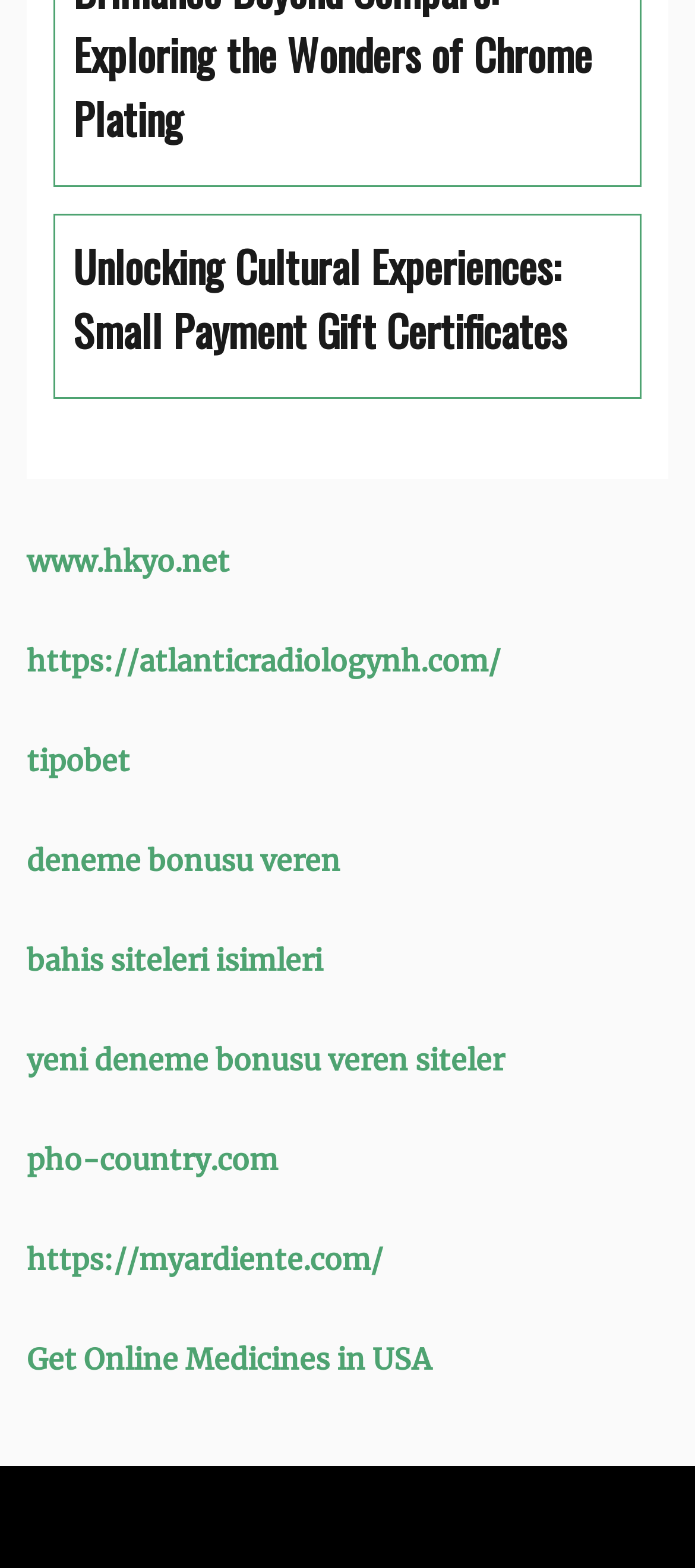Show the bounding box coordinates for the HTML element as described: "pho-country.com".

[0.038, 0.728, 0.4, 0.751]